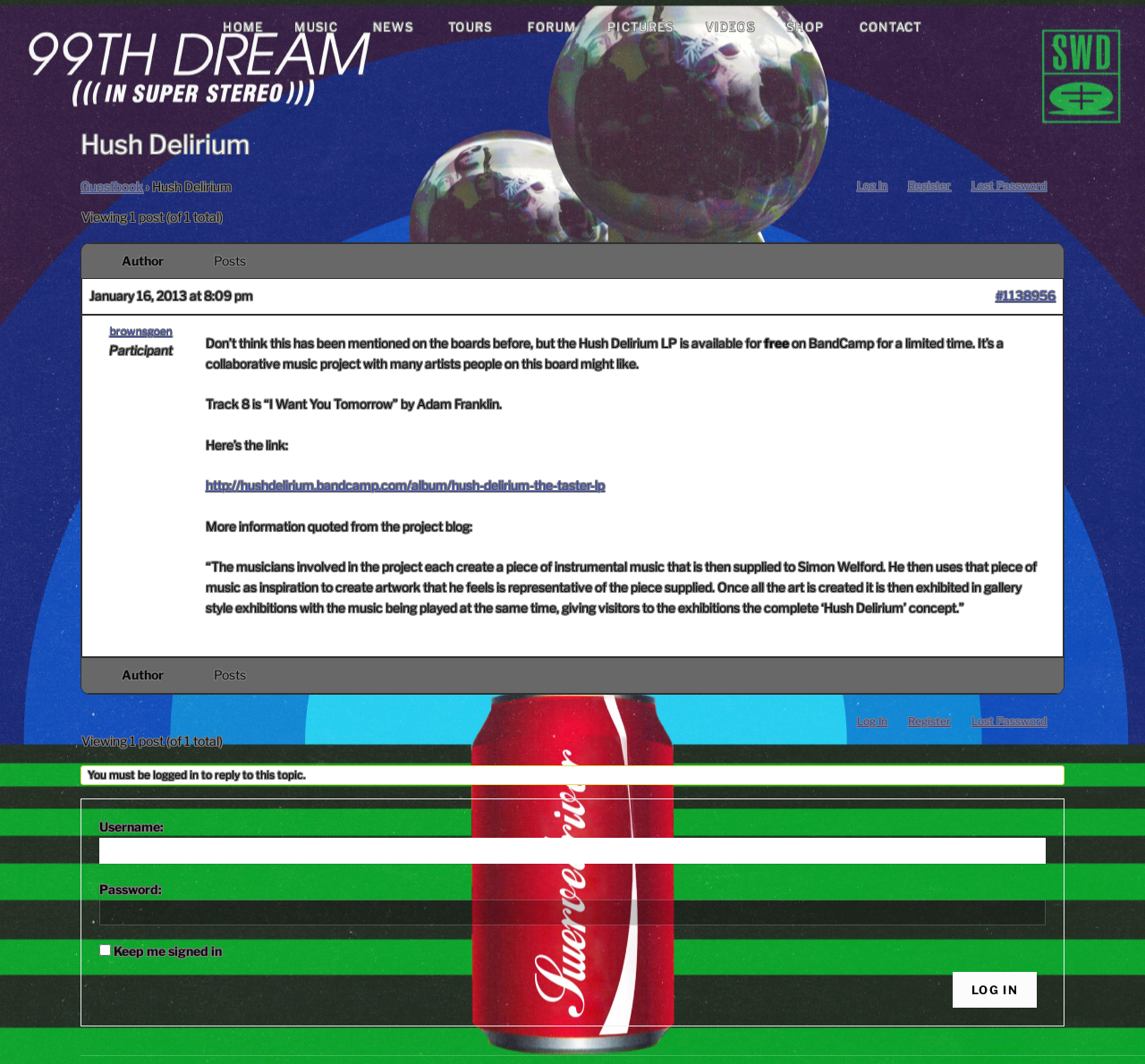Determine the bounding box coordinates for the element that should be clicked to follow this instruction: "Click on the Log In link". The coordinates should be given as four float numbers between 0 and 1, in the format [left, top, right, bottom].

[0.748, 0.168, 0.775, 0.181]